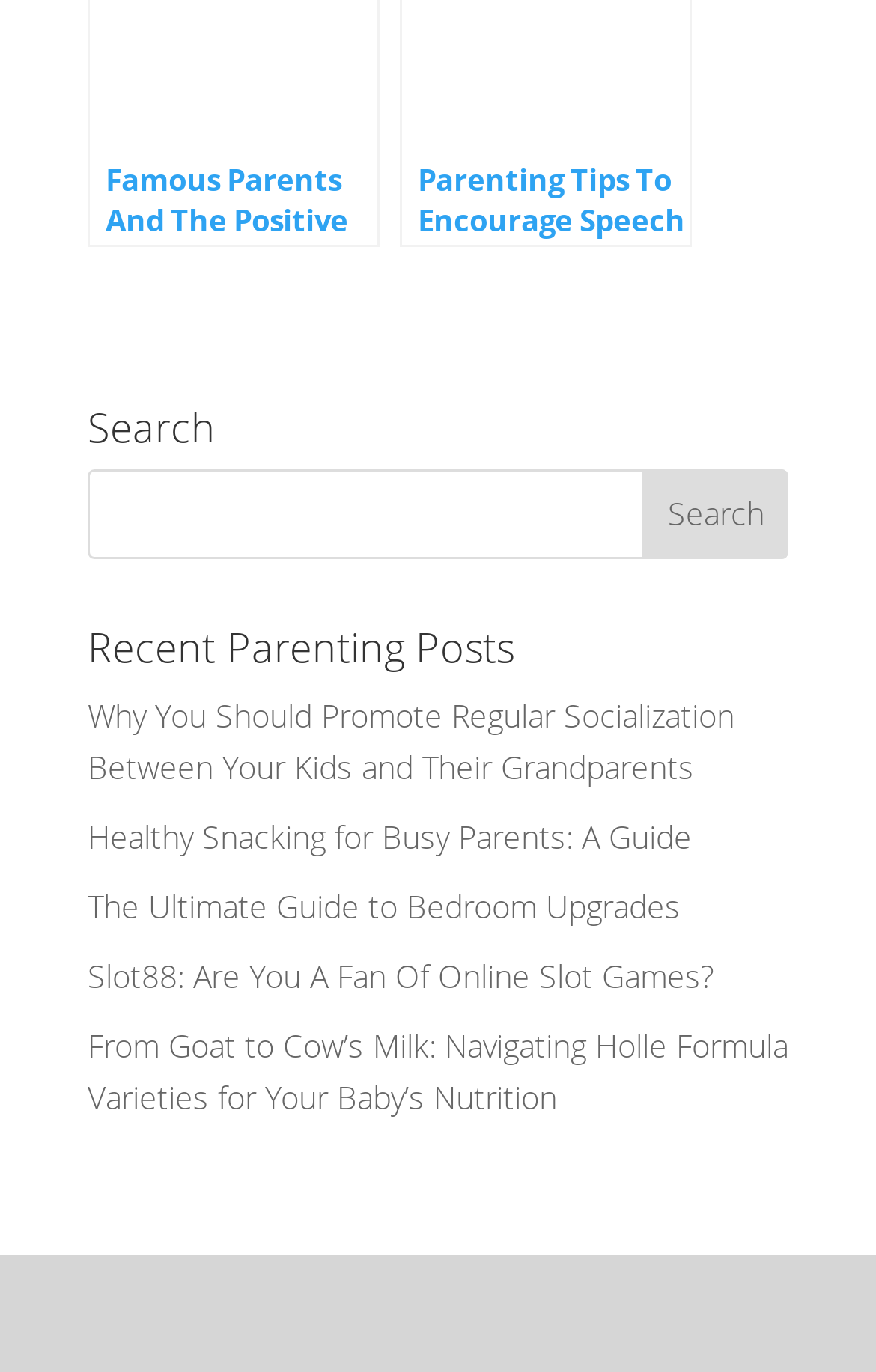How many links are under the 'Recent Parenting Posts' heading?
Provide an in-depth and detailed answer to the question.

The 'Recent Parenting Posts' heading is followed by five links, which are 'Why You Should Promote Regular Socialization Between Your Kids and Their Grandparents', 'Healthy Snacking for Busy Parents: A Guide', 'The Ultimate Guide to Bedroom Upgrades', 'Slot88: Are You A Fan Of Online Slot Games?', and 'From Goat to Cow’s Milk: Navigating Holle Formula Varieties for Your Baby’s Nutrition'.